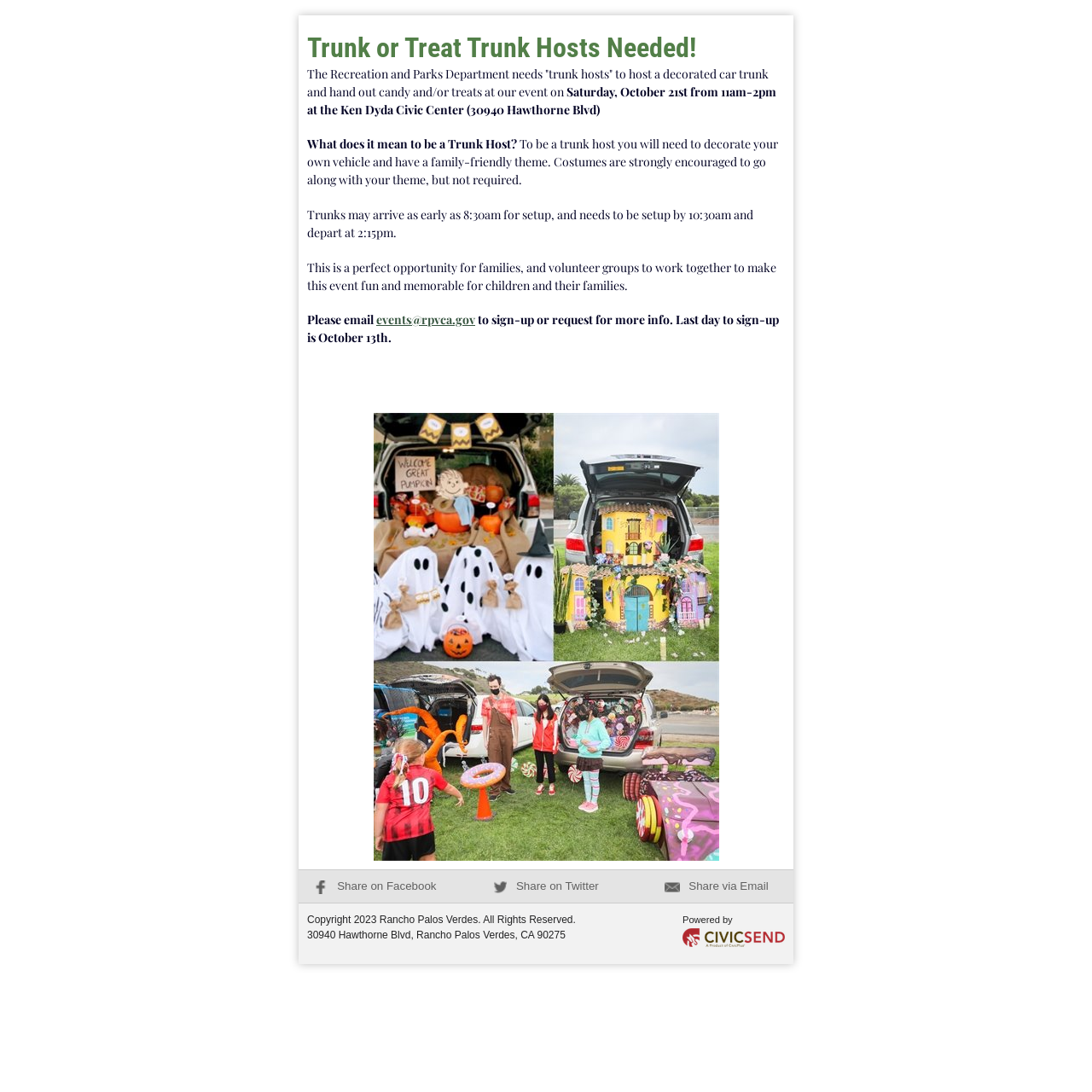Describe the entire webpage, focusing on both content and design.

The webpage is about the "Trunk or Treat" event organized by the Recreation and Parks Department, which needs volunteers to host decorated car trunks and hand out candy and/or treats. 

At the top of the page, there is a heading that reads "Trunk or Treat Trunk Hosts Needed!" followed by a series of paragraphs explaining the event and the role of trunk hosts. The paragraphs are positioned in the middle of the page, spanning from the top to about halfway down. 

The text explains that trunk hosts need to decorate their vehicles with a family-friendly theme, and costumes are encouraged. The hosts will need to arrive early for setup and depart at 2:15 pm. The event is a great opportunity for families and volunteer groups to work together.

Below the explanatory text, there is an image showcasing examples of decorated trunks. 

On the bottom left of the page, there are links to share the event on Facebook, Twitter, and via email. 

At the very bottom of the page, there is a copyright notice, the address of the Ken Dyda Civic Center, and a "Powered by" statement accompanied by an image of the CivicSend logo.